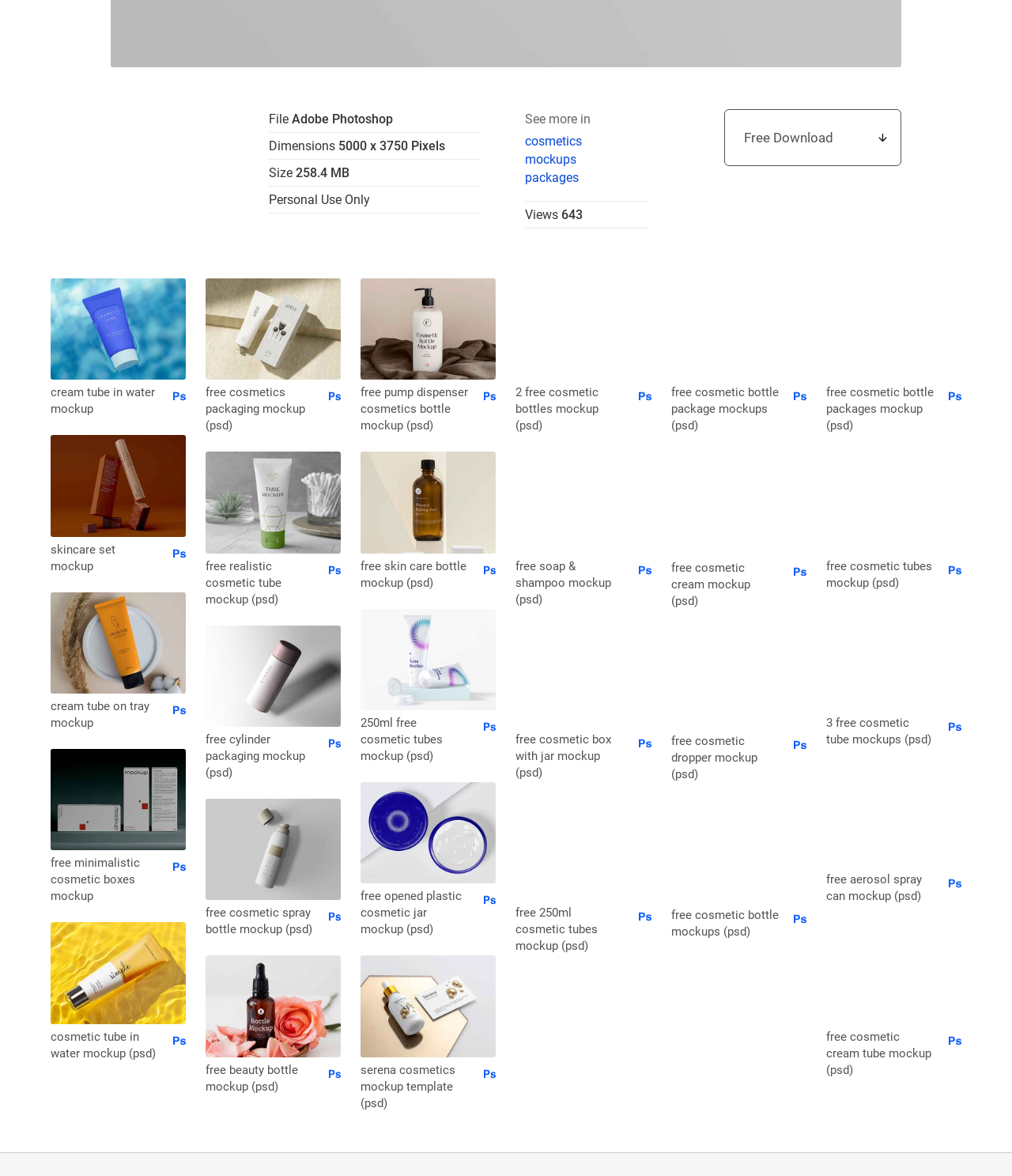What is the file type of the 'Free Download' product?
Please use the image to deliver a detailed and complete answer.

I found the 'Free Download' link near the top of the page, and based on the context of the page, I inferred that the file type is likely to be psd, which is a common file type for Photoshop files.